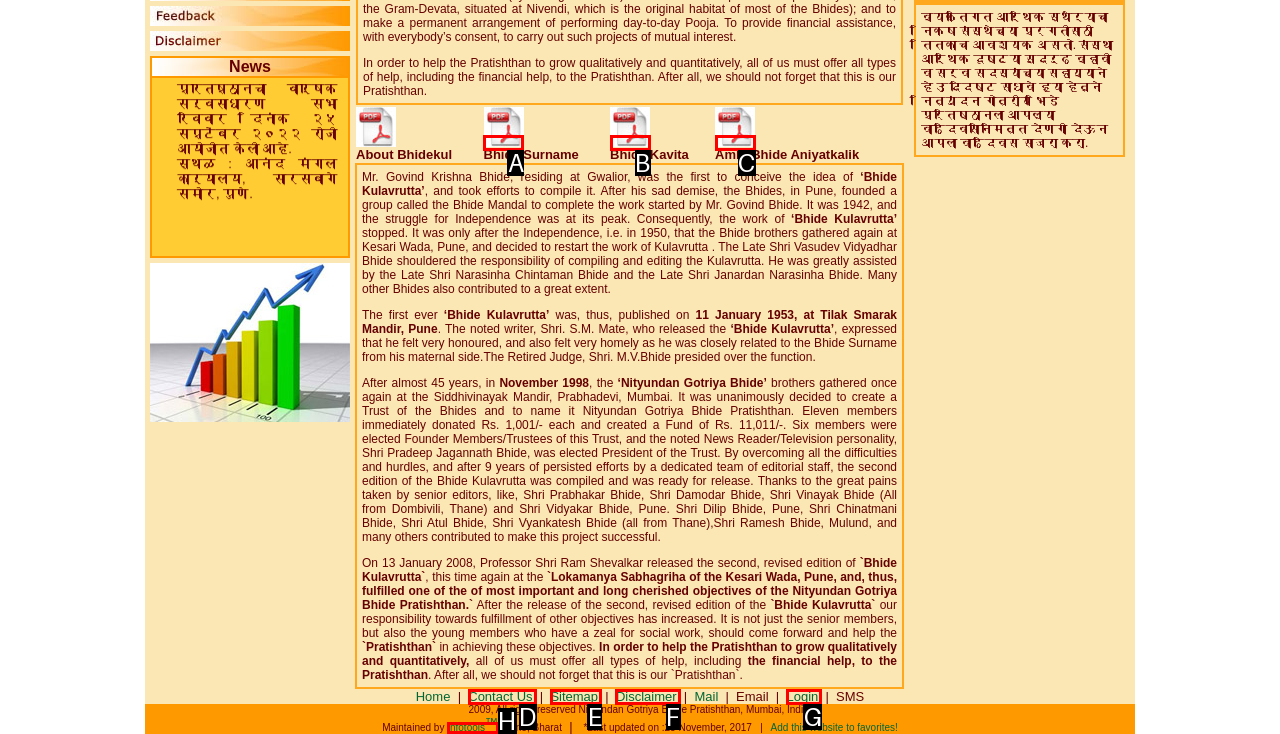Based on the description: parent_node: Amhi Bhide Aniyatkalik, select the HTML element that fits best. Provide the letter of the matching option.

C